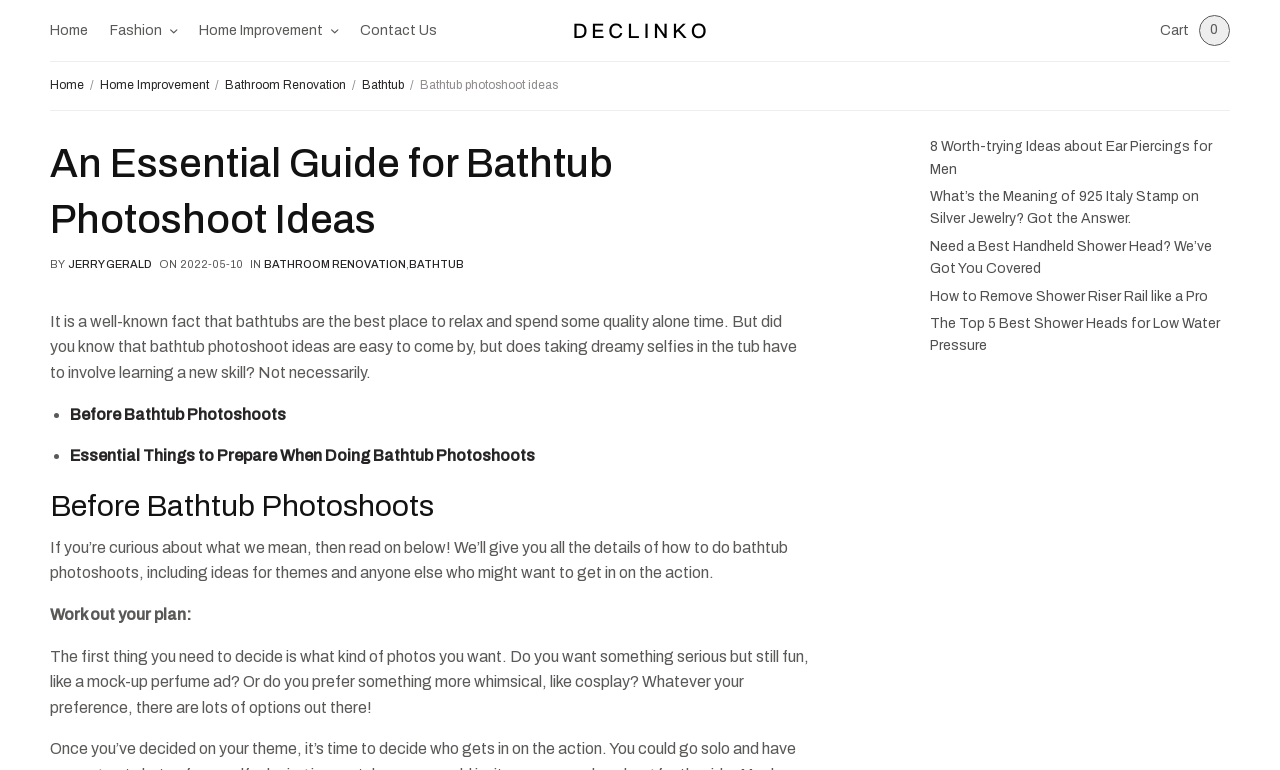Pinpoint the bounding box coordinates of the element you need to click to execute the following instruction: "View the 'Bathtub photoshoot ideas' article". The bounding box should be represented by four float numbers between 0 and 1, in the format [left, top, right, bottom].

[0.328, 0.101, 0.436, 0.119]